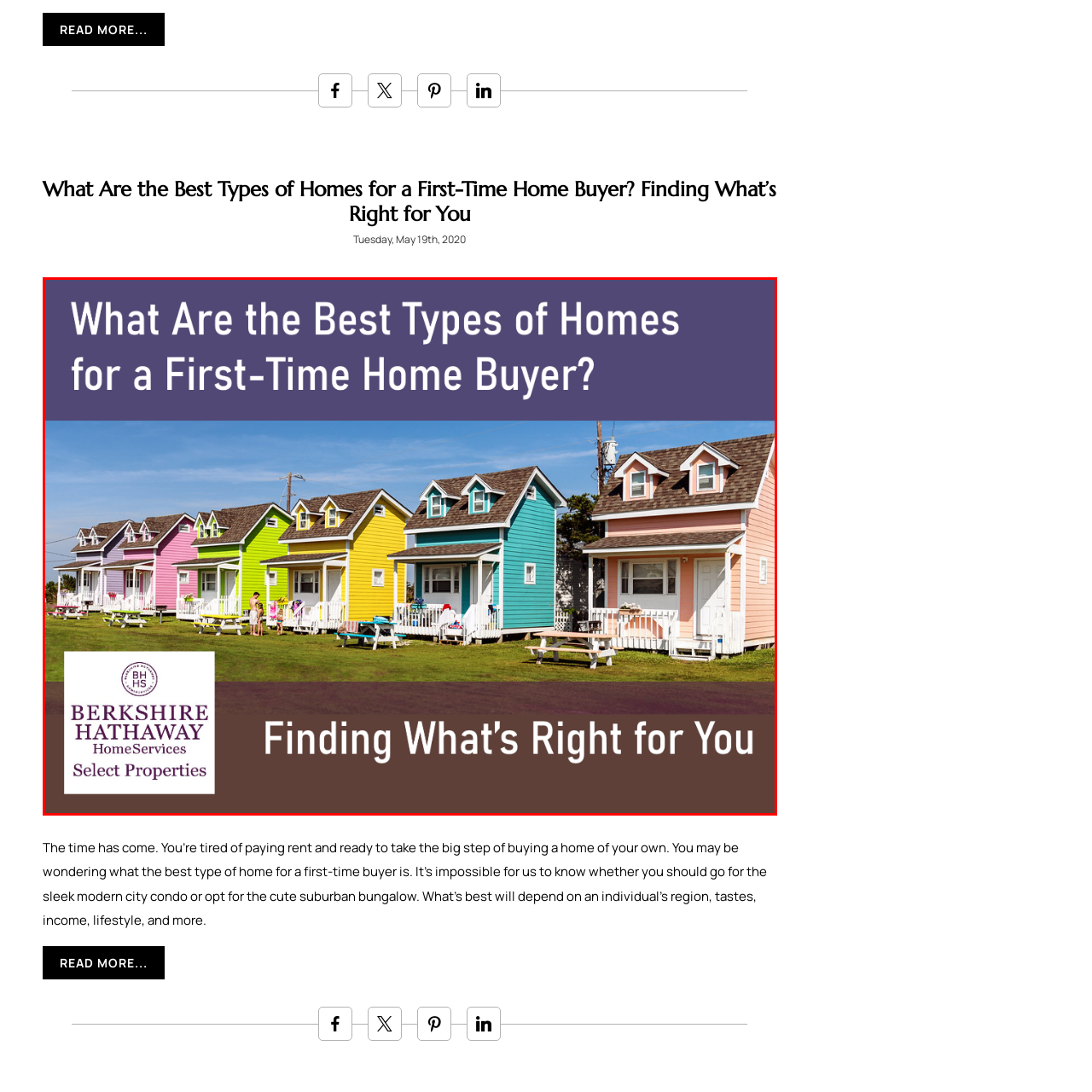Offer an in-depth description of the picture located within the red frame.

The image showcases a charming row of colorful houses, beautifully illustrating the potential options available for first-time home buyers. The vibrant homes range from pink to yellow and blue, emphasizing the diversity of choices in the housing market. Superimposed on the image is a bold headline, "What Are the Best Types of Homes for a First-Time Home Buyer?" inviting viewers to explore their options with enthusiasm. Below, the phrase "Finding What's Right for You" reinforces the message of personalized home buying experiences. The Berkshire Hathaway HomeServices logo at the bottom signifies professionalism and expertise in real estate services, providing a trusted resource for prospective buyers navigating this exciting journey.